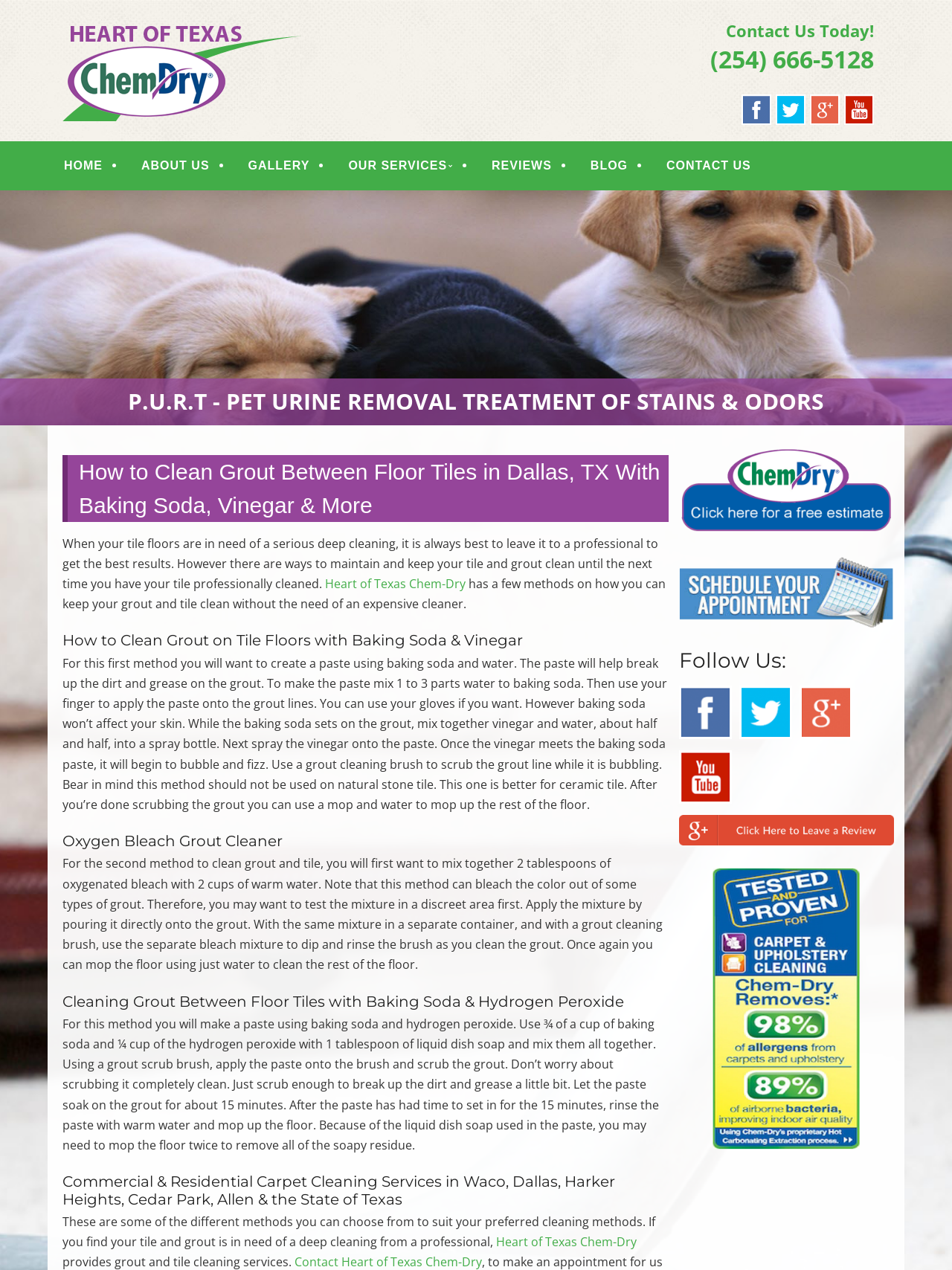Please study the image and answer the question comprehensively:
What is the phone number?

The phone number can be found in the contact information section of the webpage, which is located near the top of the page. The phone number is displayed as '(254) 666-5128' and is likely the contact number for the company.